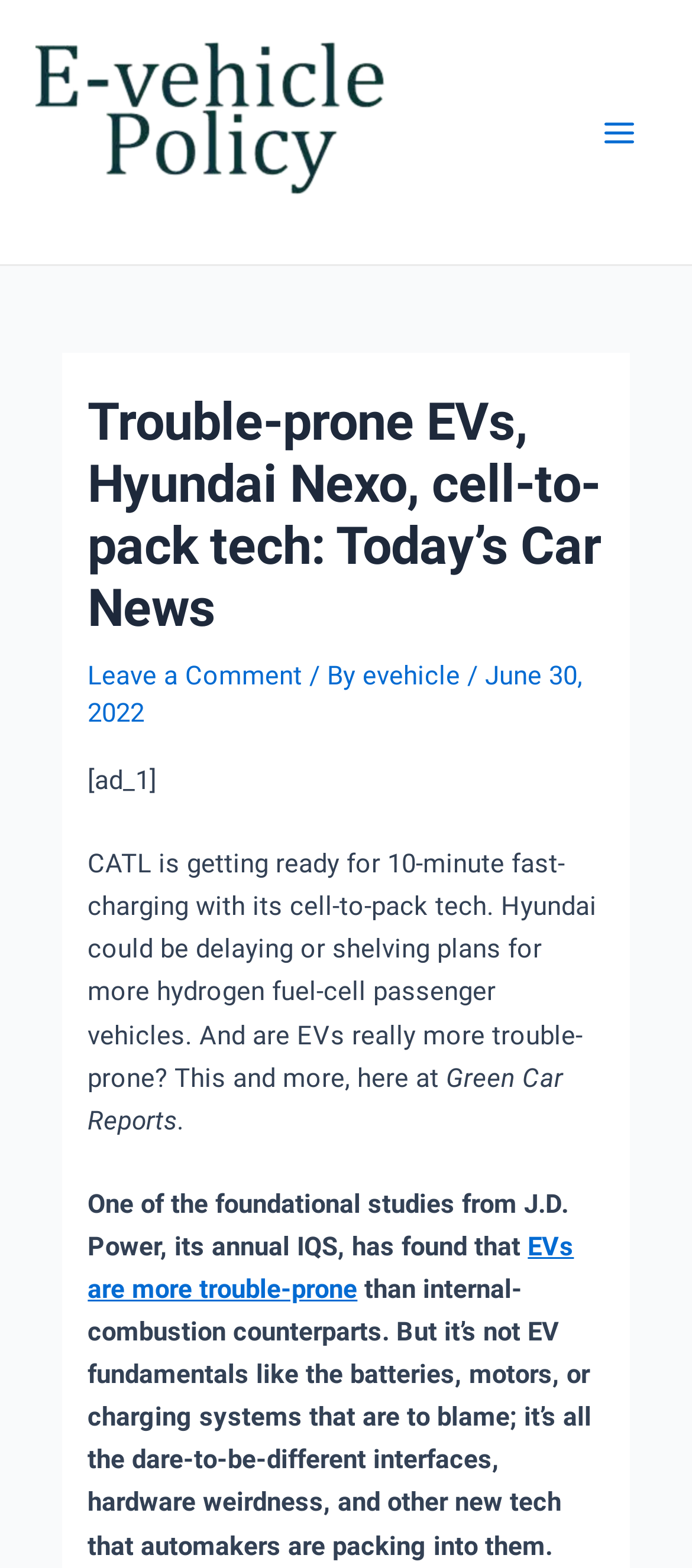What is the date of the article?
Based on the image content, provide your answer in one word or a short phrase.

June 30, 2022